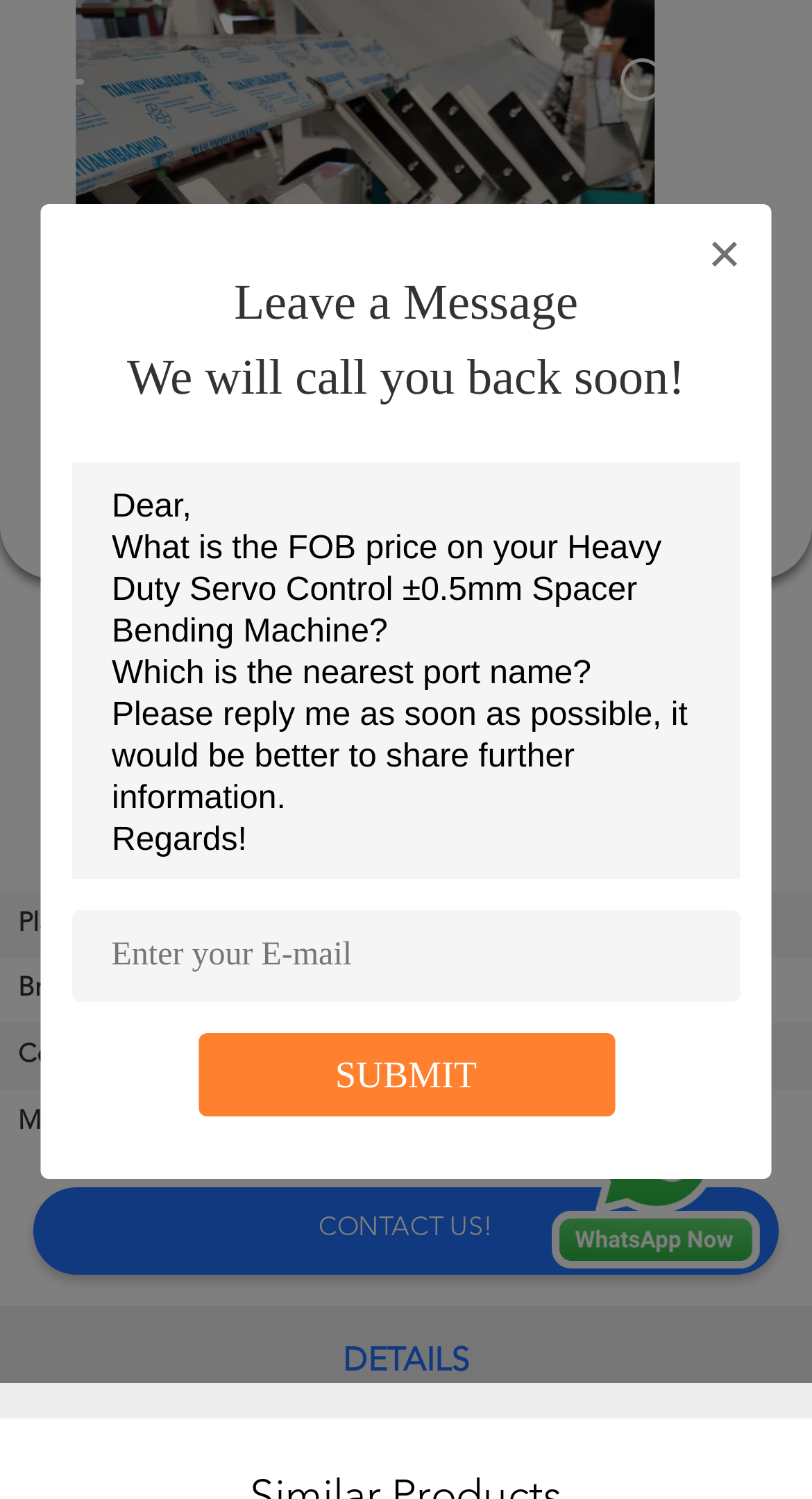What is the certification of the Heavy Duty Servo Control ±0.5mm Spacer Bending Machine?
Using the image, provide a concise answer in one word or a short phrase.

CE UL